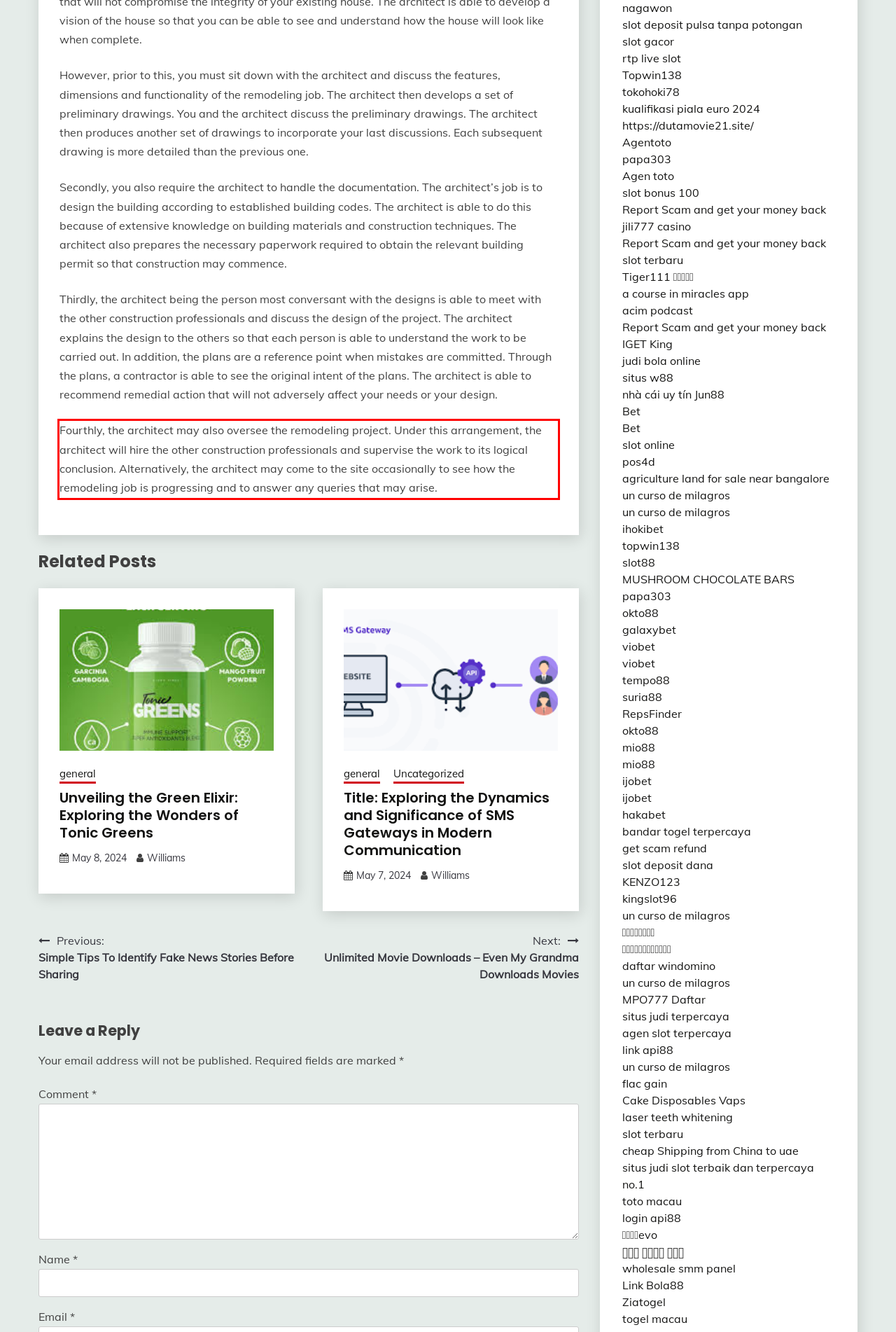Using the provided screenshot of a webpage, recognize and generate the text found within the red rectangle bounding box.

Fourthly, the architect may also oversee the remodeling project. Under this arrangement, the architect will hire the other construction professionals and supervise the work to its logical conclusion. Alternatively, the architect may come to the site occasionally to see how the remodeling job is progressing and to answer any queries that may arise.